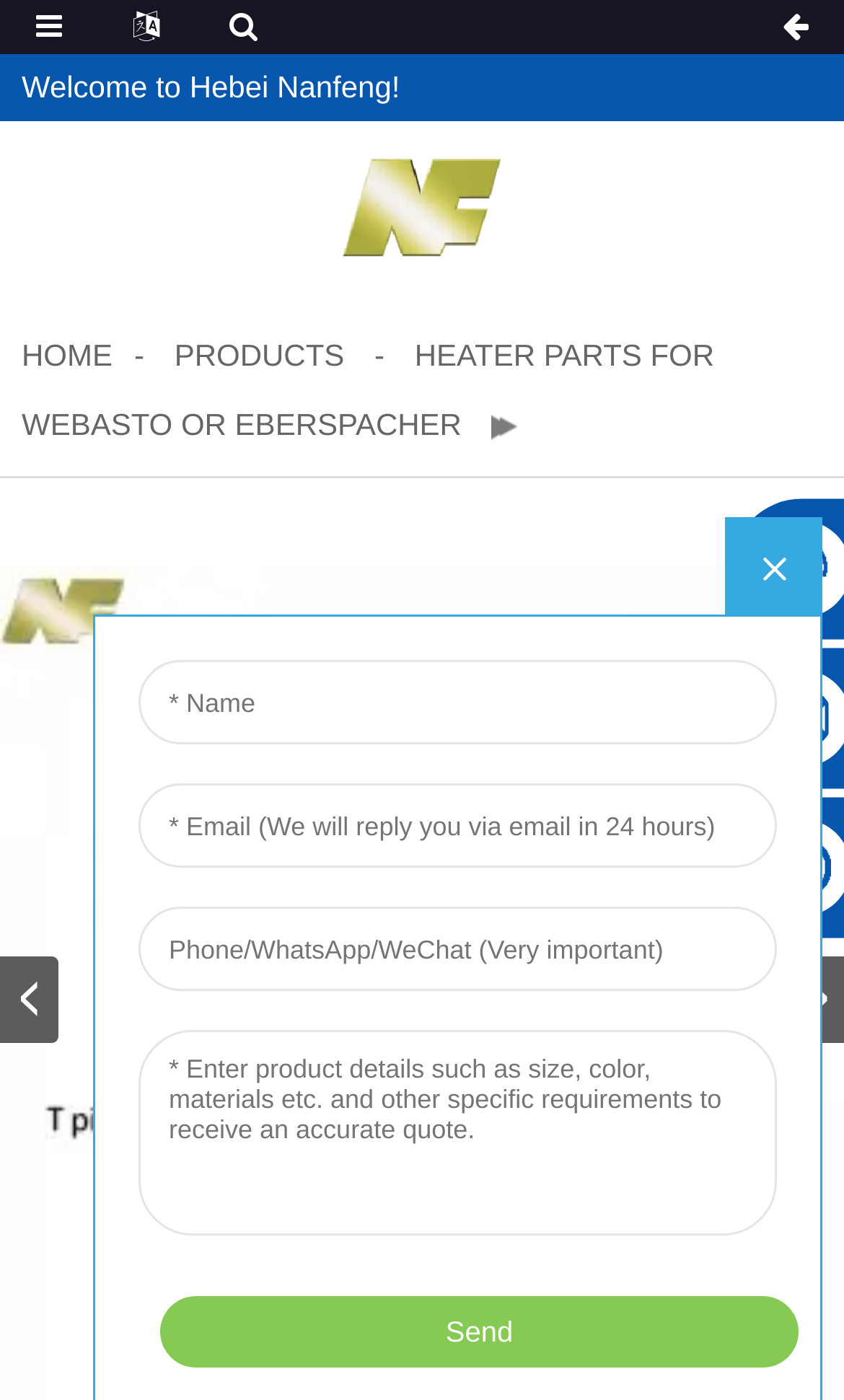Please provide a comprehensive response to the question based on the details in the image: What is the purpose of the buttons at the bottom?

The buttons 'Next slide' and 'Previous slide' at the bottom of the webpage are used for navigating through slides or pages.